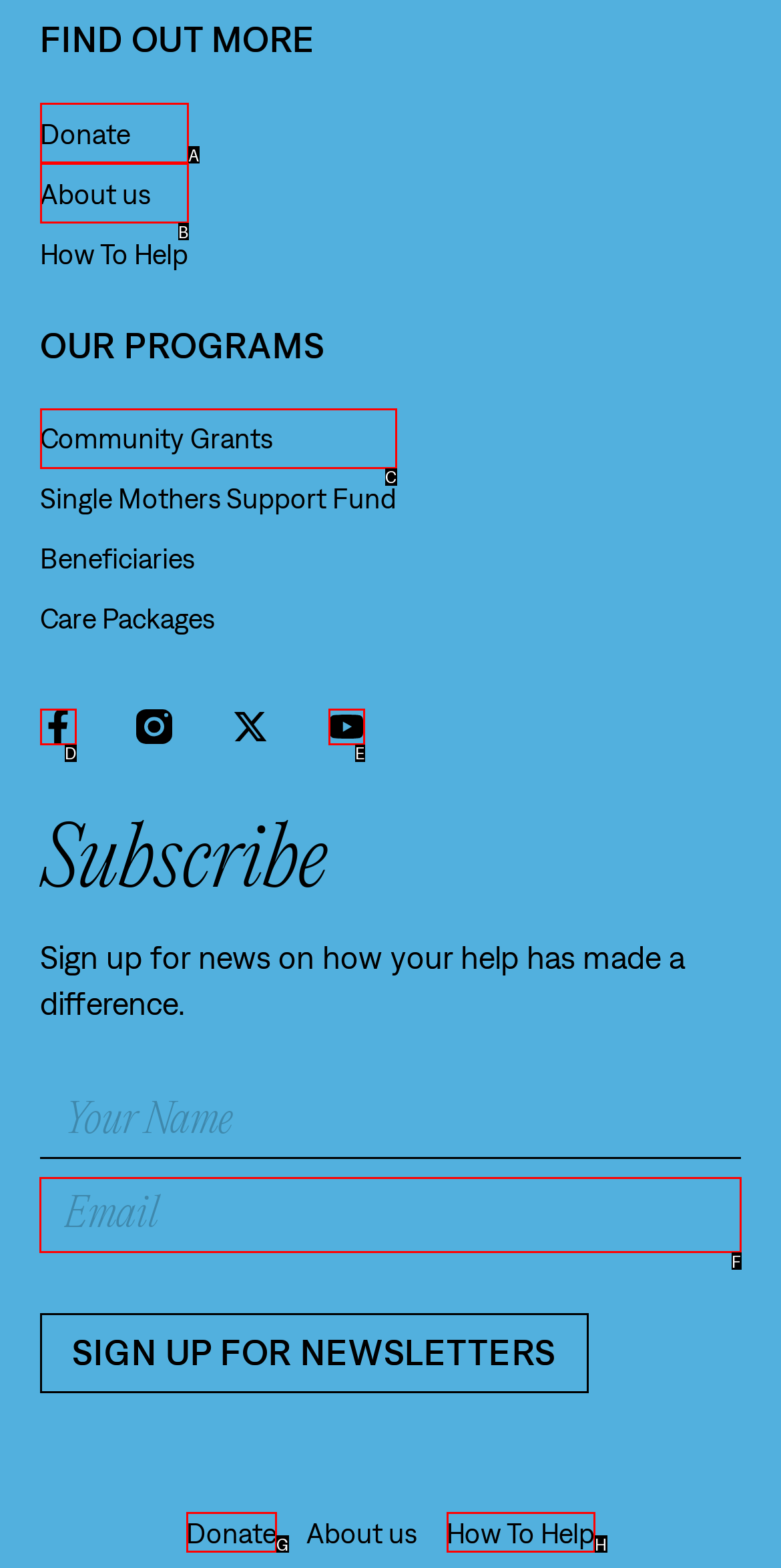Identify the correct letter of the UI element to click for this task: Enter your email
Respond with the letter from the listed options.

F